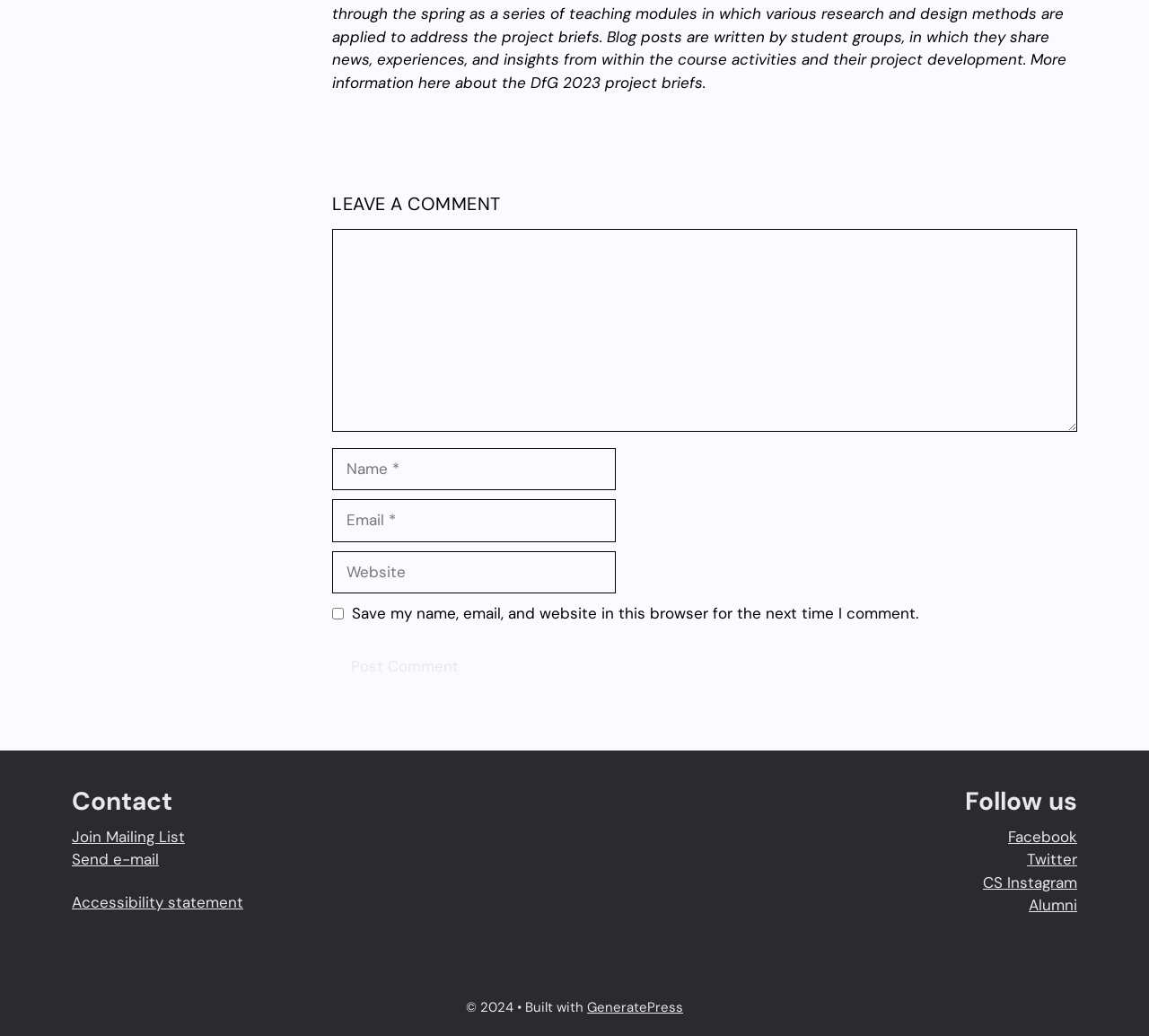How many links are there in the 'Contact' section?
Refer to the image and give a detailed answer to the question.

I counted the number of link elements in the 'Contact' section, which are 'Join Mailing List', 'Send e-mail', and 'Accessibility statement'. Therefore, there are 3 links.